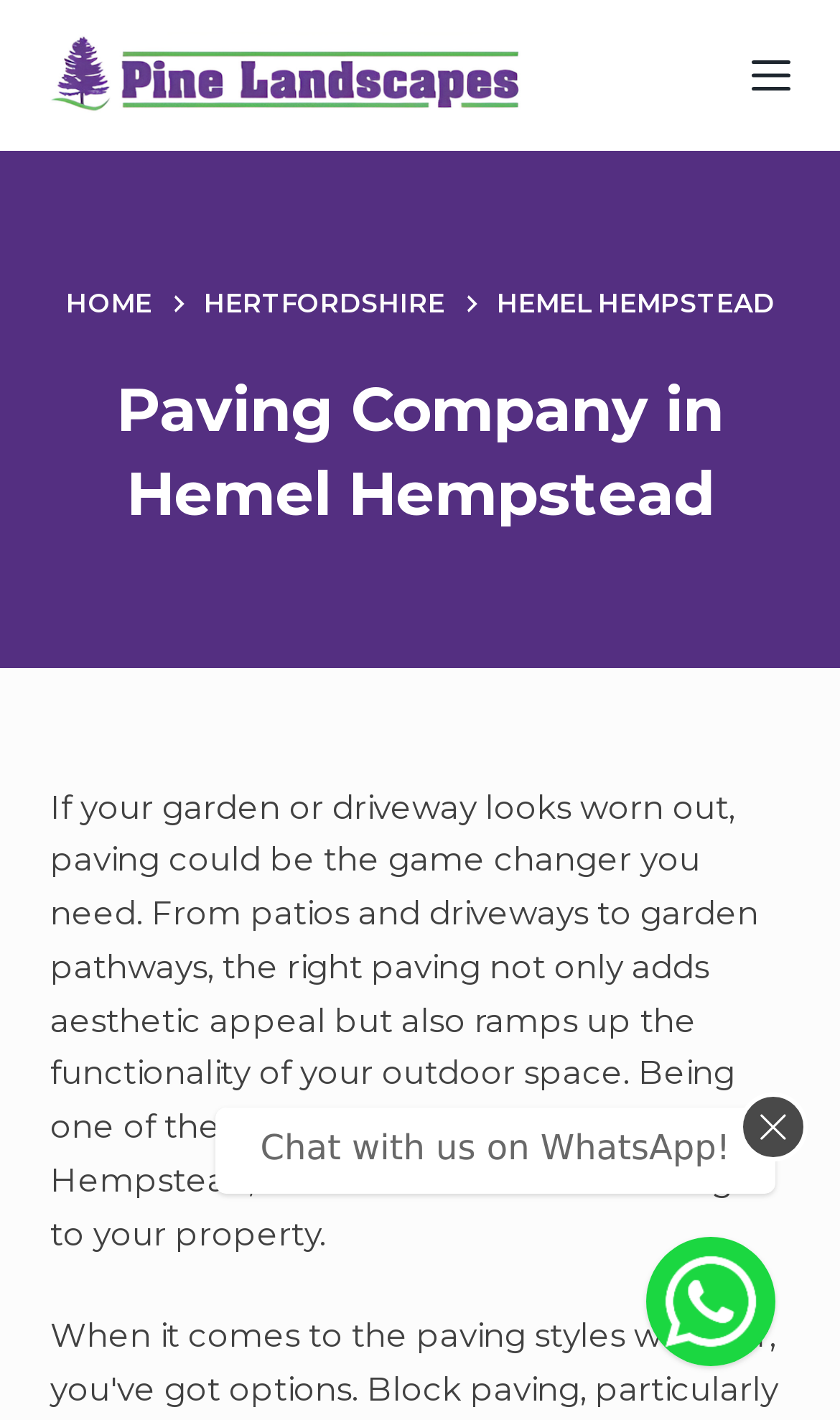What is the purpose of paving?
Please describe in detail the information shown in the image to answer the question.

According to the description on the webpage, paving not only adds aesthetic appeal to outdoor spaces but also ramps up their functionality, as mentioned in the static text that describes the benefits of paving.